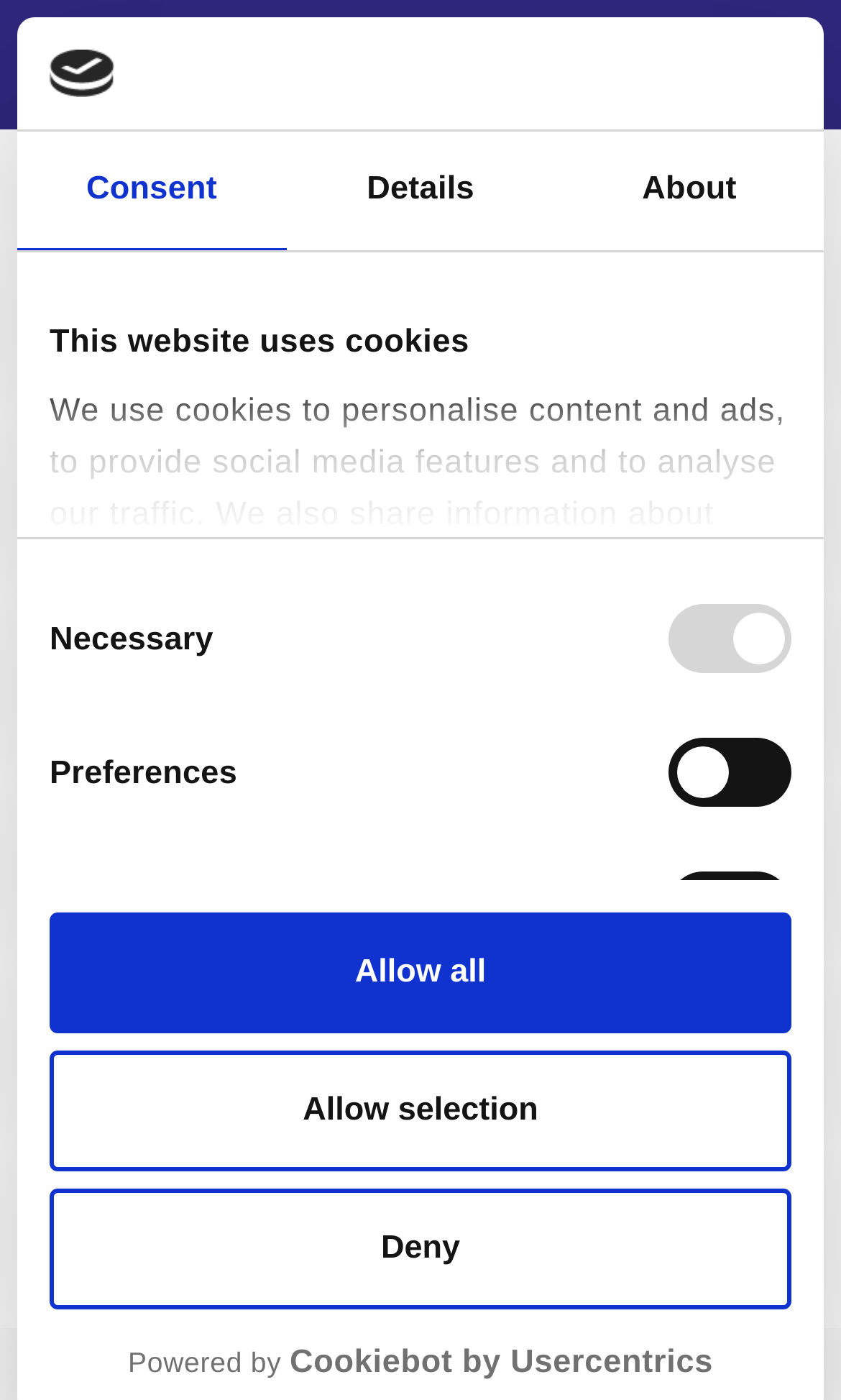Create a detailed summary of all the visual and textual information on the webpage.

The webpage is about Anne Black and her 7-year-long struggle for justice. At the top left corner, there is a logo image. Below the logo, there is a horizontal tab list with three tabs: "Consent", "Details", and "About". The "Consent" tab is currently selected.

In the "Consent" tab panel, there is a paragraph of text explaining that the website uses cookies for personalization, advertising, and analytics. Below this text, there is a heading "This website uses cookies". Further down, there is a "Consent Selection" group with four checkboxes labeled "Necessary", "Preferences", "Statistics", and "Marketing". The "Necessary" checkbox is disabled and checked, while the others are unchecked.

Below the checkboxes, there are three buttons: "Deny", "Allow selection", and "Allow all". At the bottom left corner, there is a button "logo - opens in a new window" with a "Powered by" text and a "Cookiebot by Usercentrics" text next to it.

On the right side of the page, there is a "Menu" link. Above the "Menu" link, there are two headings. The first heading is "Anne Black", and the second heading is a longer text that introduces Anne Black's story, mentioning that it will be told prior to the Supreme Court trial starting on Monday, March 13th, 2023.